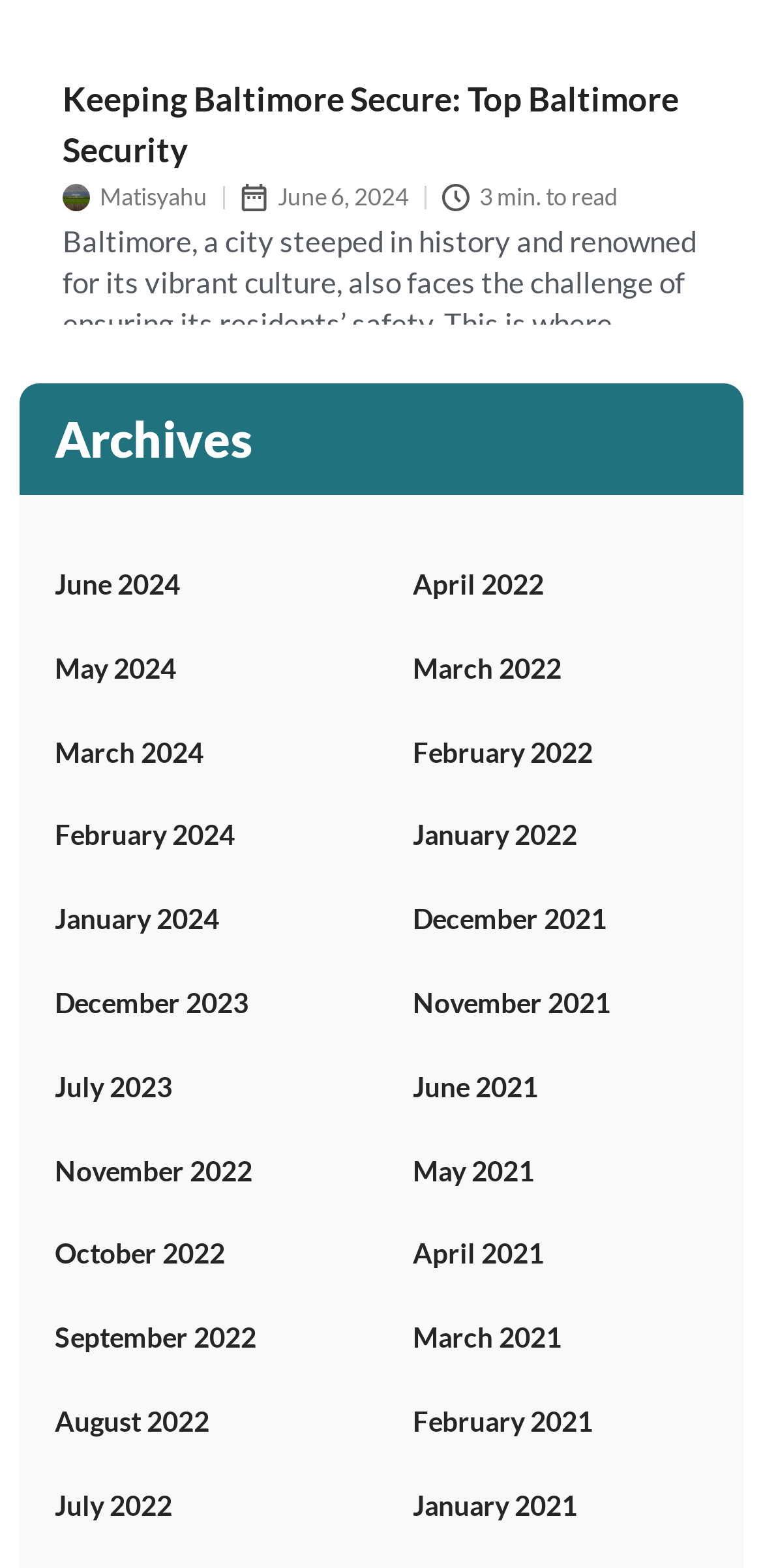Specify the bounding box coordinates of the area that needs to be clicked to achieve the following instruction: "Read the article posted on 'June 6, 2024'".

[0.315, 0.111, 0.536, 0.141]